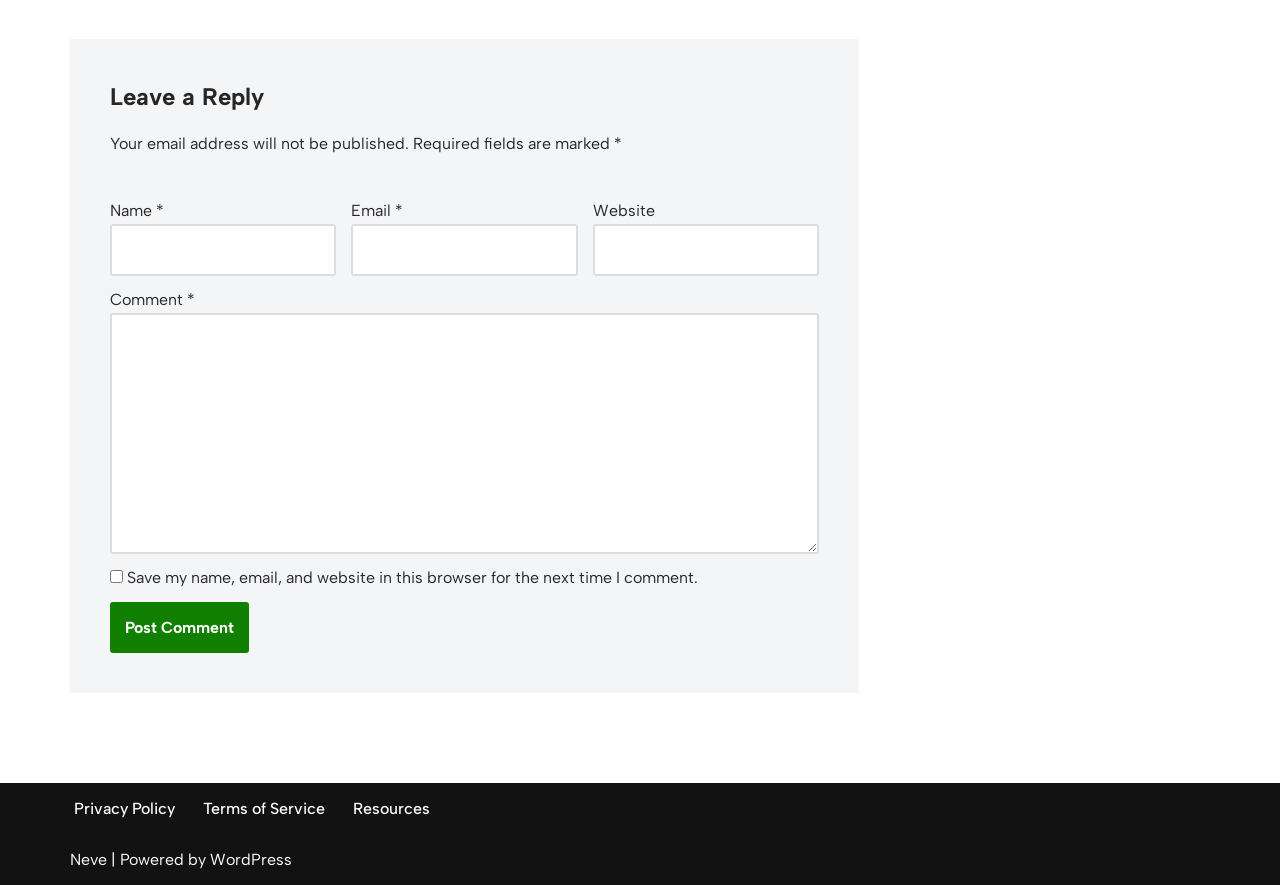How many text boxes are required?
Using the image as a reference, answer with just one word or a short phrase.

Three